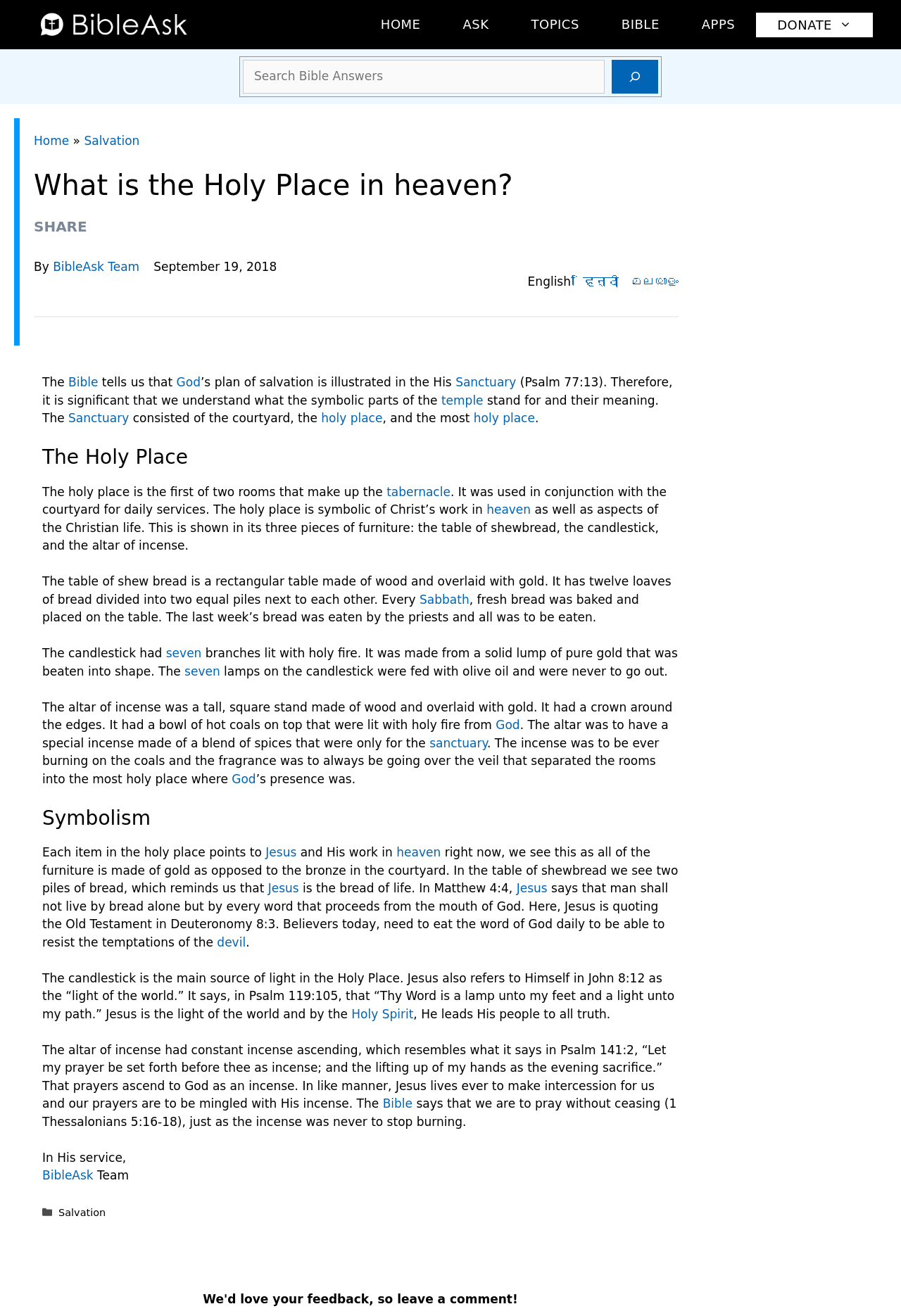Offer an extensive depiction of the webpage and its key elements.

This webpage is about the Holy Place in heaven, specifically its significance in the Bible. At the top, there is a navigation bar with links to "HOME", "ASK", "TOPICS", "BIBLE", "APPS", and "DONATE". Below the navigation bar, there is a search bar with a search button. 

On the left side, there is a breadcrumbs navigation with links to "Home" and "Salvation". Next to it, there is a heading that reads "What is the Holy Place in heaven?" followed by a "SHARE" button and information about the author and the date of publication.

The main content of the webpage is divided into sections. The first section explains that the Sanctuary consists of the courtyard, the holy place, and the most holy place. The holy place is the first of two rooms that make up the tabernacle. 

The second section, titled "The Holy Place", describes the three pieces of furniture in the holy place: the table of shewbread, the candlestick, and the altar of incense. Each piece of furniture is symbolic of Christ's work in heaven and aspects of the Christian life.

The third section, titled "Symbolism", explains how each item in the holy place points to Jesus and His work in heaven. The furniture is made of gold, symbolizing Jesus as the bread of life. The table of shewbread reminds us that Jesus is the bread of life, and the candlestick represents Jesus as the light of the world. The altar of incense symbolizes Jesus' intercession for us and our prayers ascending to God.

Throughout the webpage, there are links to relevant Bible verses and concepts, such as Psalm 77:13, God, Sanctuary, temple, holy place, heaven, Sabbath, and Jesus. There are also links to other languages, including Hindi and Malayalam.